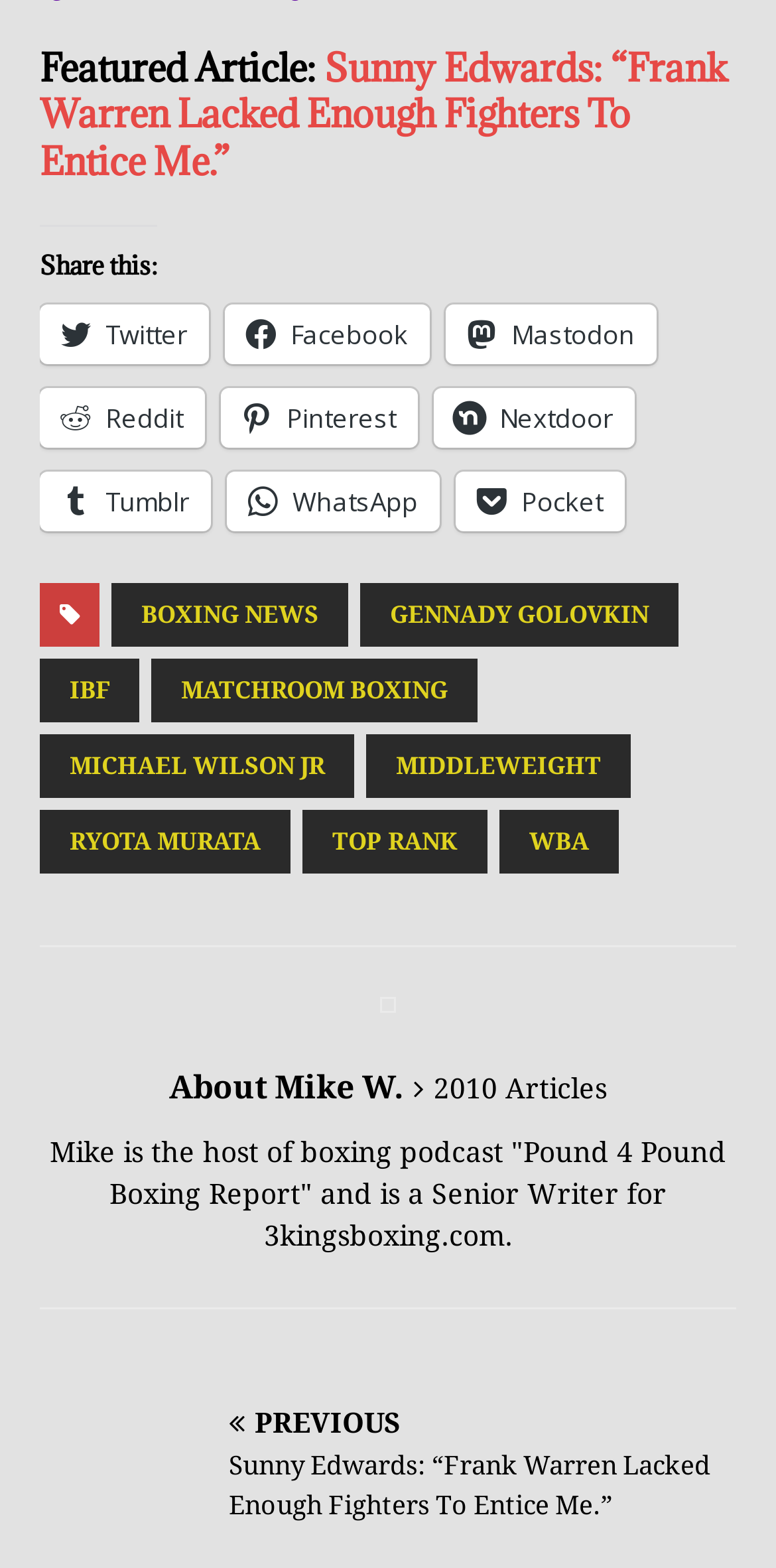What social media platforms can you share this article on?
Using the image as a reference, answer the question in detail.

The social media platforms can be found in the links with the bounding box coordinates [0.051, 0.194, 0.269, 0.232], [0.29, 0.194, 0.554, 0.232], [0.574, 0.194, 0.846, 0.232], [0.051, 0.247, 0.264, 0.285], [0.285, 0.247, 0.538, 0.285], [0.559, 0.247, 0.818, 0.285], [0.051, 0.3, 0.272, 0.338], [0.292, 0.3, 0.567, 0.338], [0.587, 0.3, 0.805, 0.338]. The text content of these elements are ' Twitter', ' Facebook', ' Mastodon', ' Reddit', ' Pinterest', ' Nextdoor', ' Tumblr', ' WhatsApp', ' Pocket'.